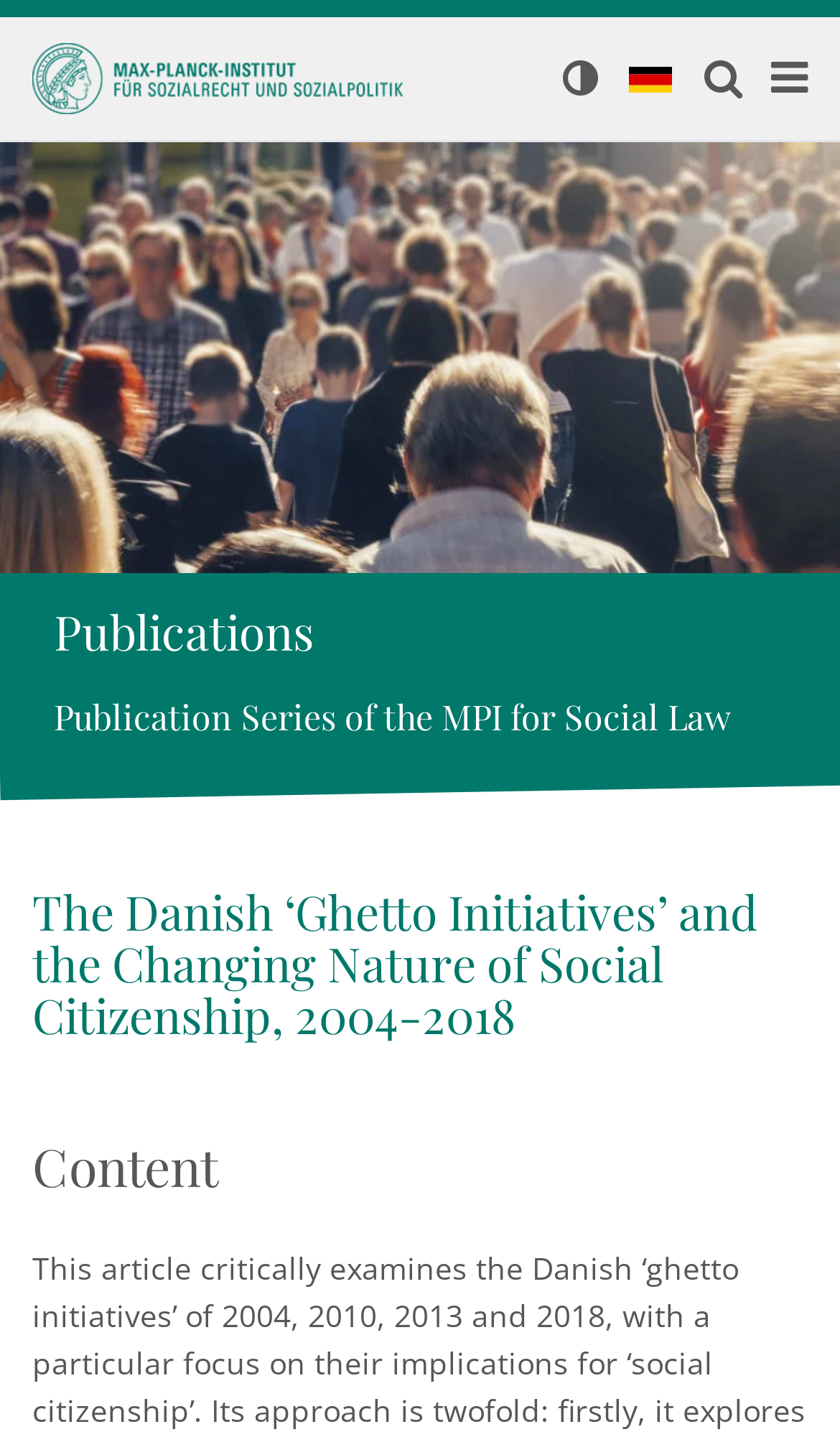Please respond to the question using a single word or phrase:
What is the category of the publication?

Publication Series of the MPI for Social Law